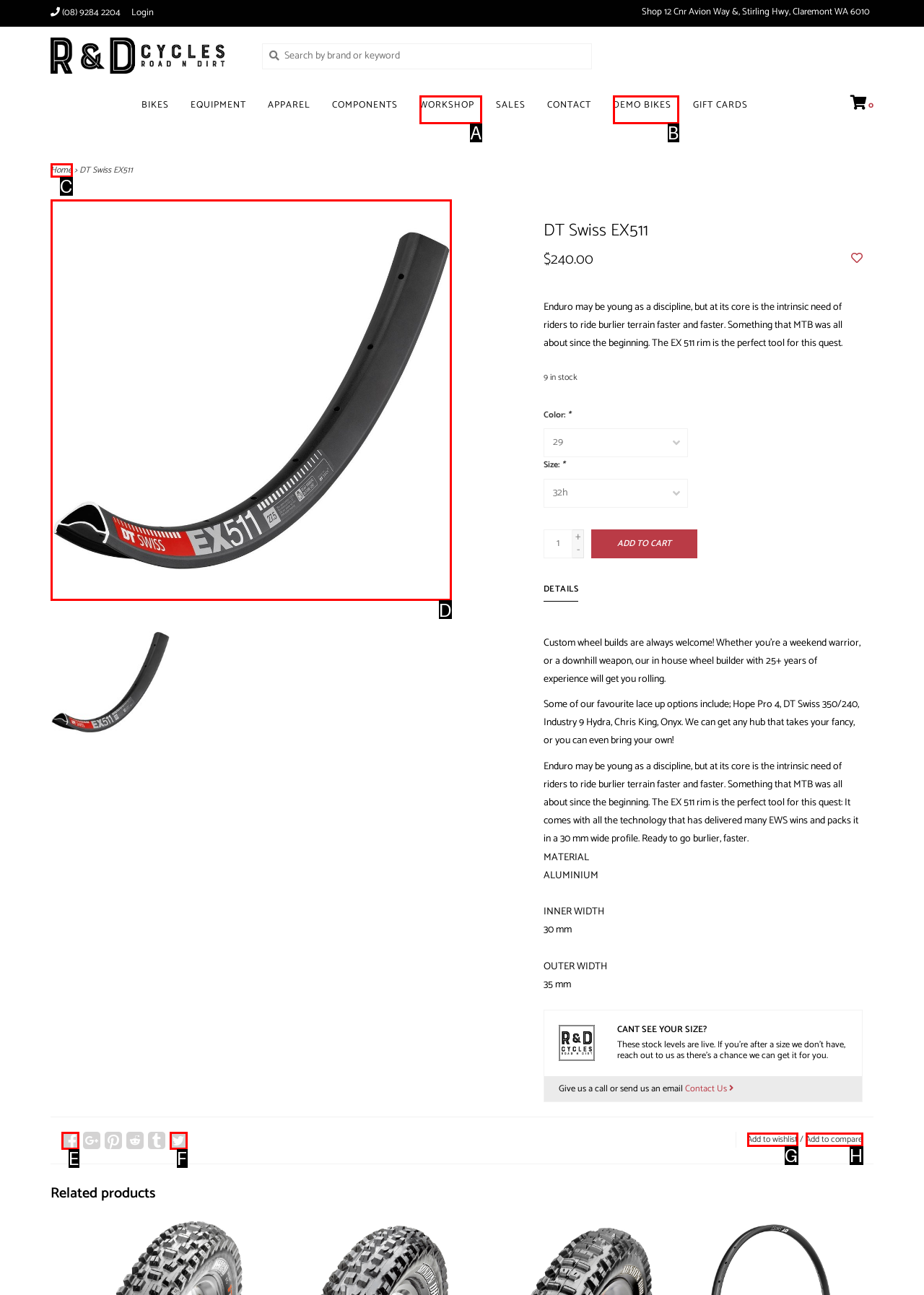Select the option that matches this description: Workshop
Answer by giving the letter of the chosen option.

A